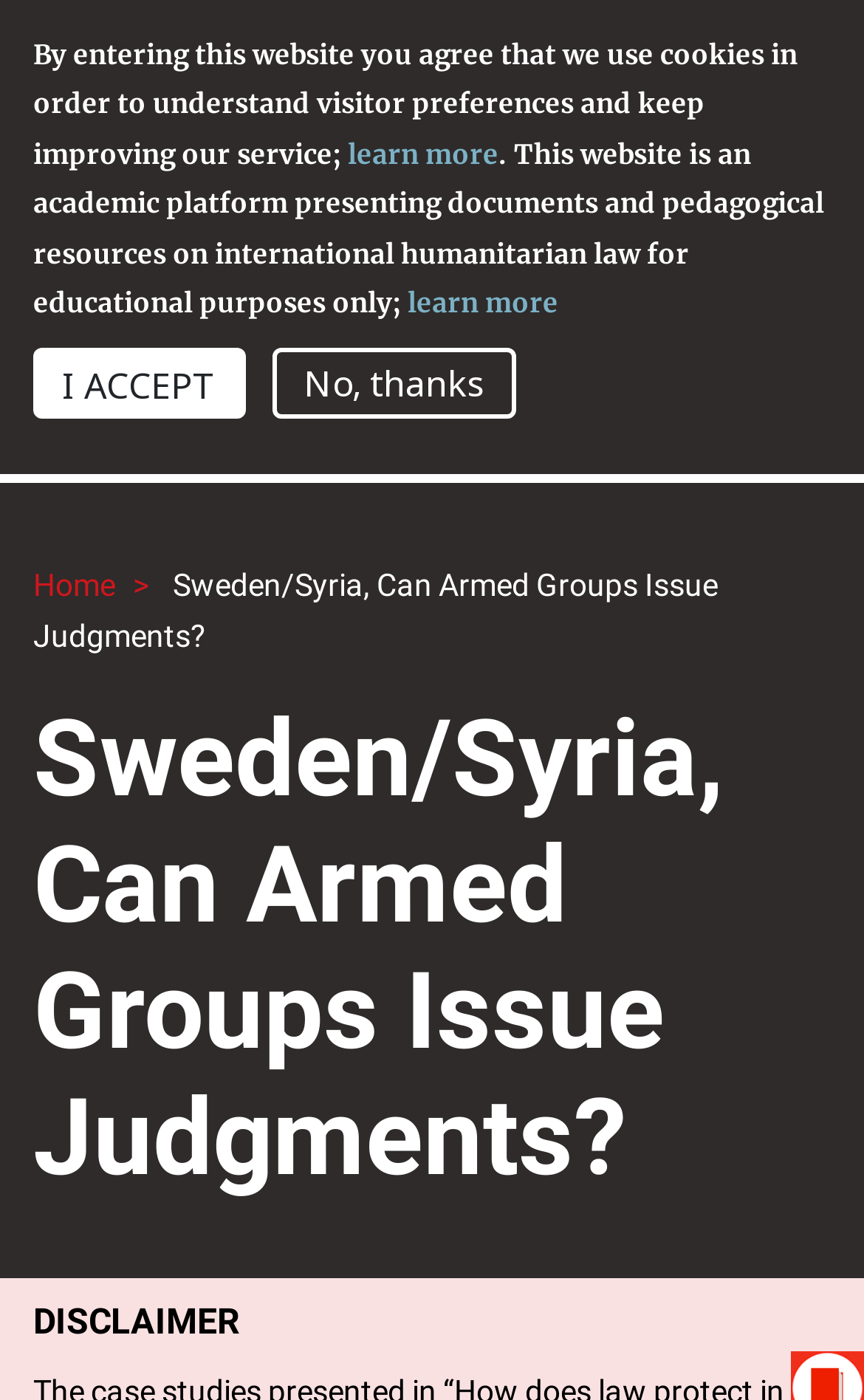Analyze the image and provide a detailed answer to the question: What is the purpose of this website?

Based on the text 'This website is an academic platform presenting documents and pedagogical resources on international humanitarian law for educational purposes only;', it can be inferred that the purpose of this website is for educational purposes.